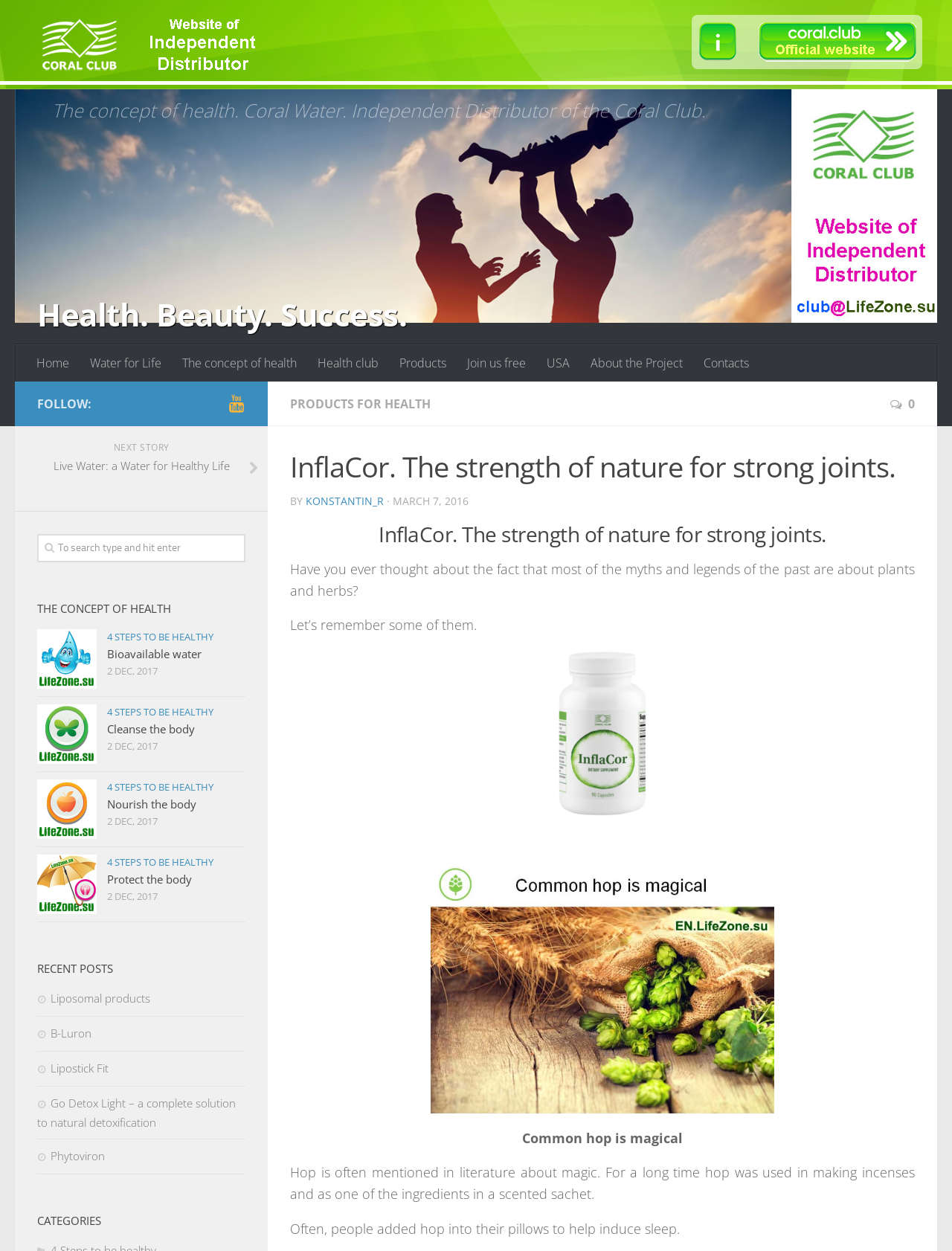Answer the question with a brief word or phrase:
What is the name of the plant mentioned?

Common hop